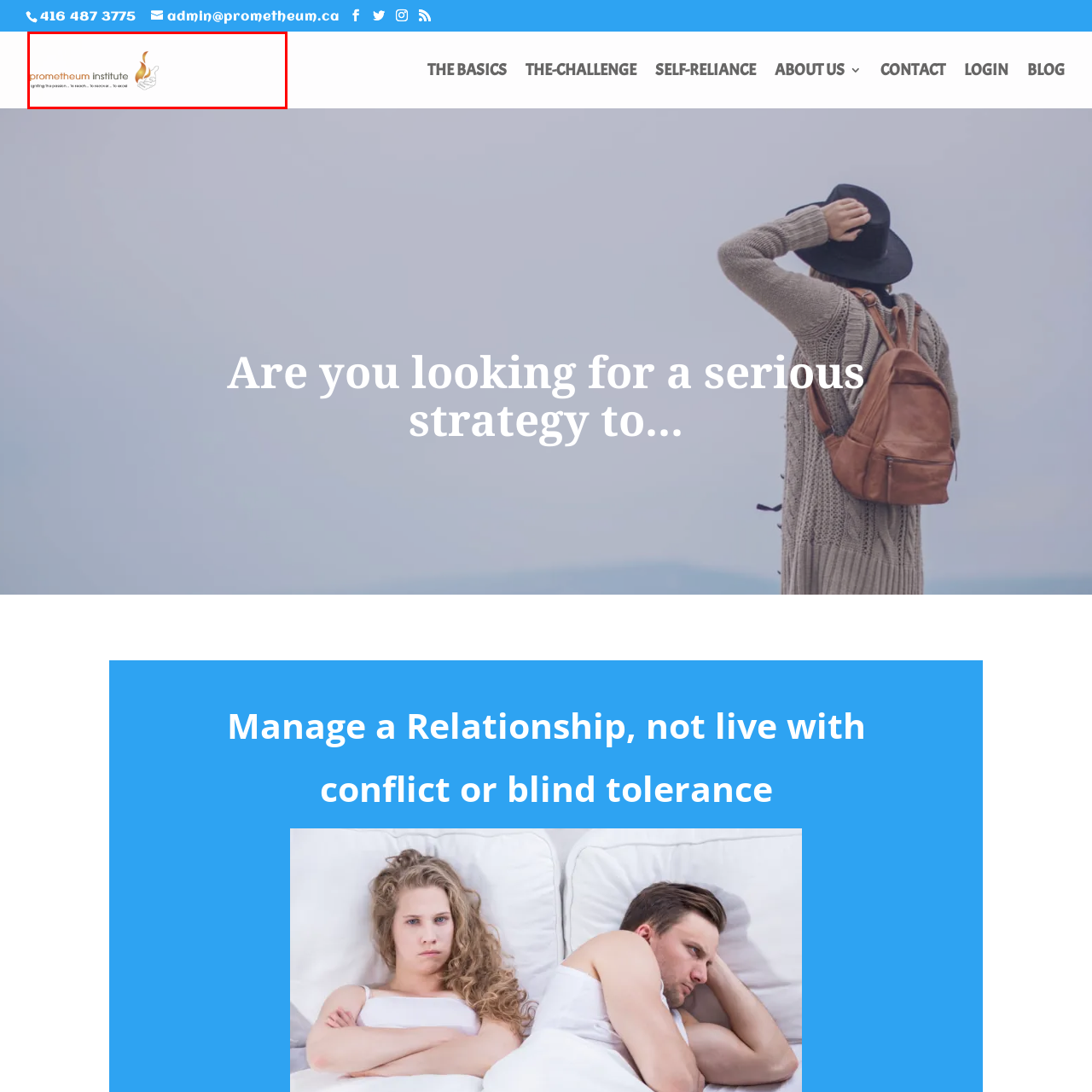What is the significance of the hand in the logo?
Examine the image highlighted by the red bounding box and provide a thorough and detailed answer based on your observations.

The hand accompanying the stylized flame in the logo signifies guidance and support, highlighting the institute's commitment to providing direction and assistance to individuals in their pursuit of personal growth and strategic thinking.